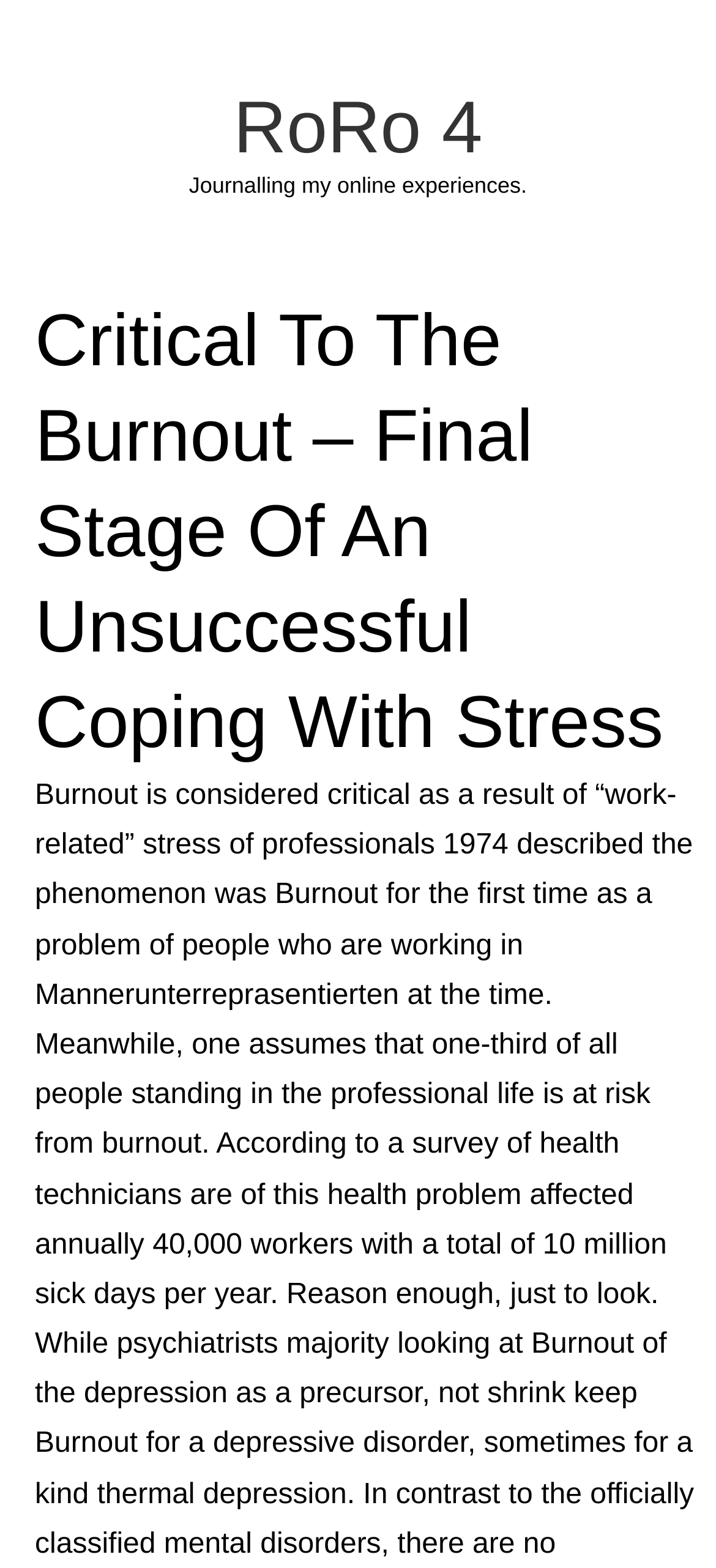Please specify the bounding box coordinates in the format (top-left x, top-left y, bottom-right x, bottom-right y), with values ranging from 0 to 1. Identify the bounding box for the UI component described as follows: RoRo 4

[0.326, 0.056, 0.674, 0.108]